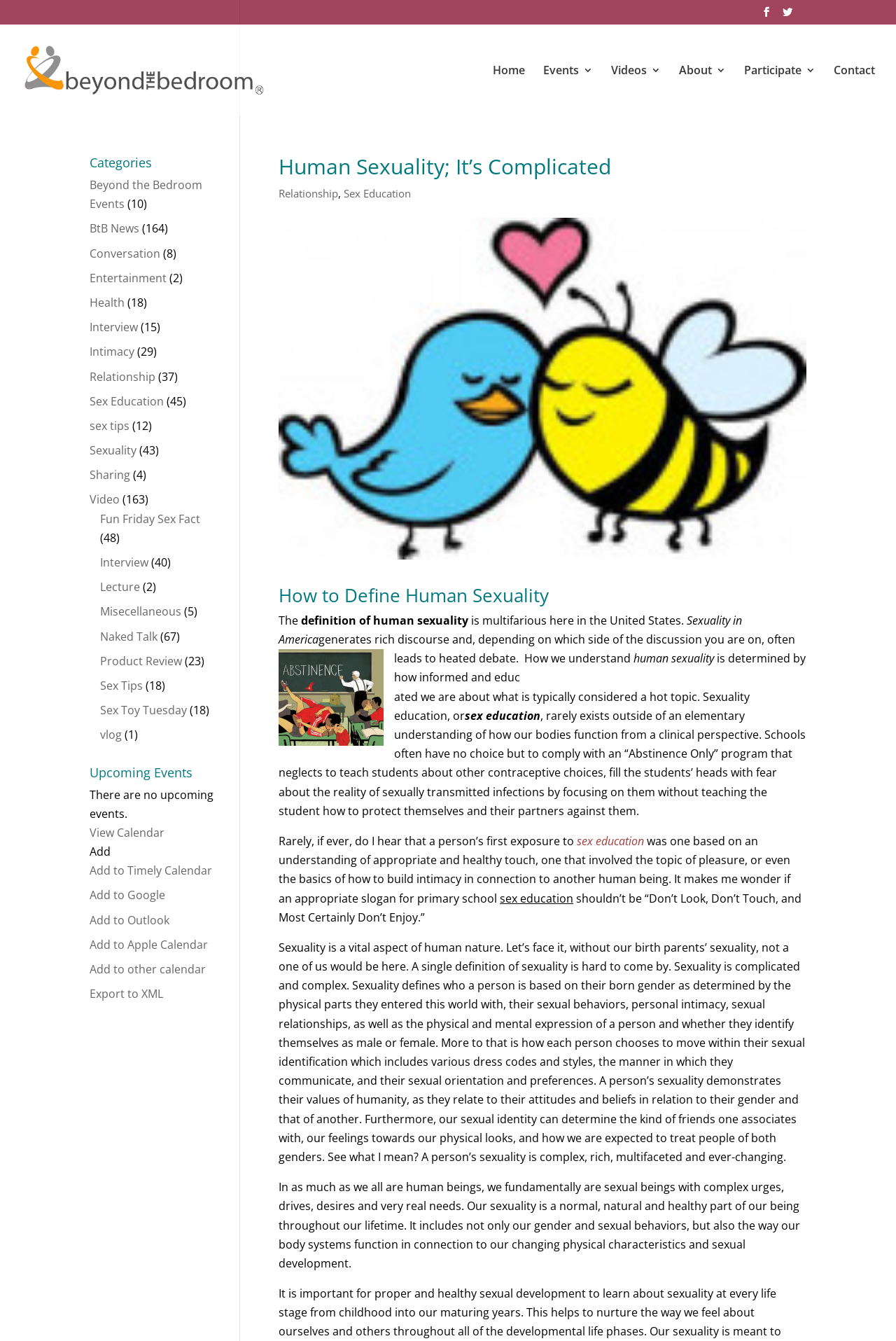What is the purpose of sex education?
Based on the screenshot, provide your answer in one word or phrase.

To inform and educate